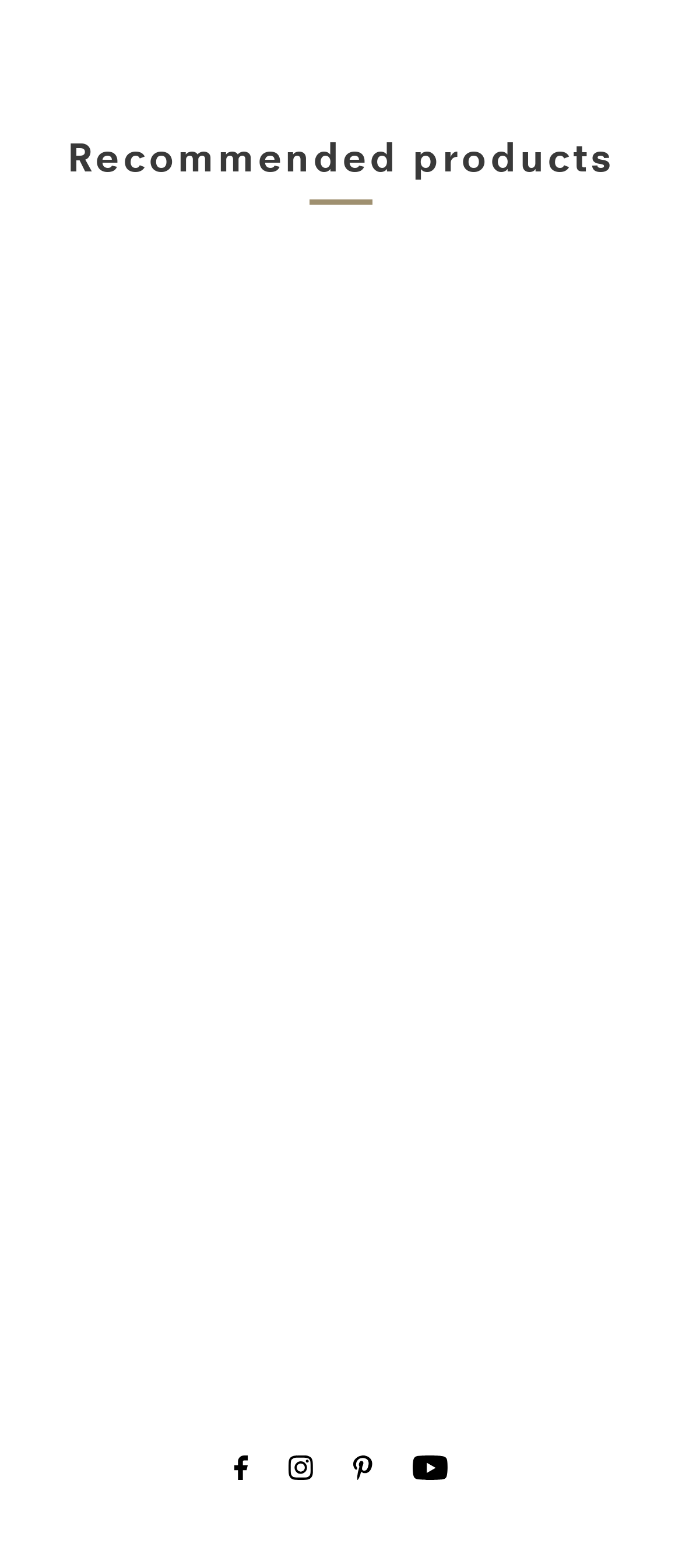What type of clothing is 'Beer Budget Designs Santa Adult Humor | See the size of my sack sweatshirt'?
Using the image as a reference, give a one-word or short phrase answer.

Sweatshirt